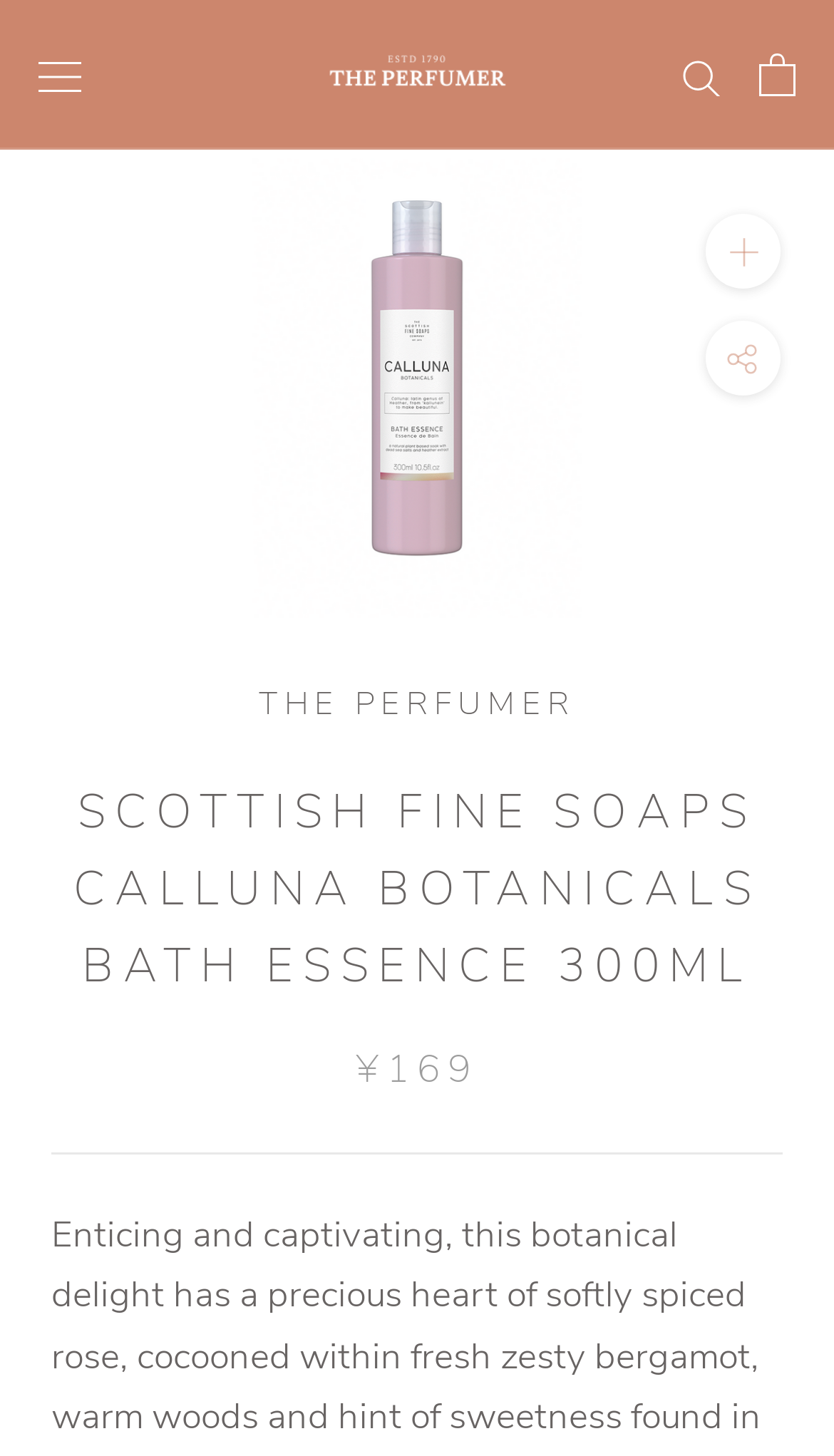What is the price of the product?
Look at the image and respond to the question as thoroughly as possible.

I found the price of the product by looking at the StaticText element with the text '¥169' and bounding box coordinates [0.426, 0.716, 0.574, 0.751]. This element is likely to represent the price of the product.